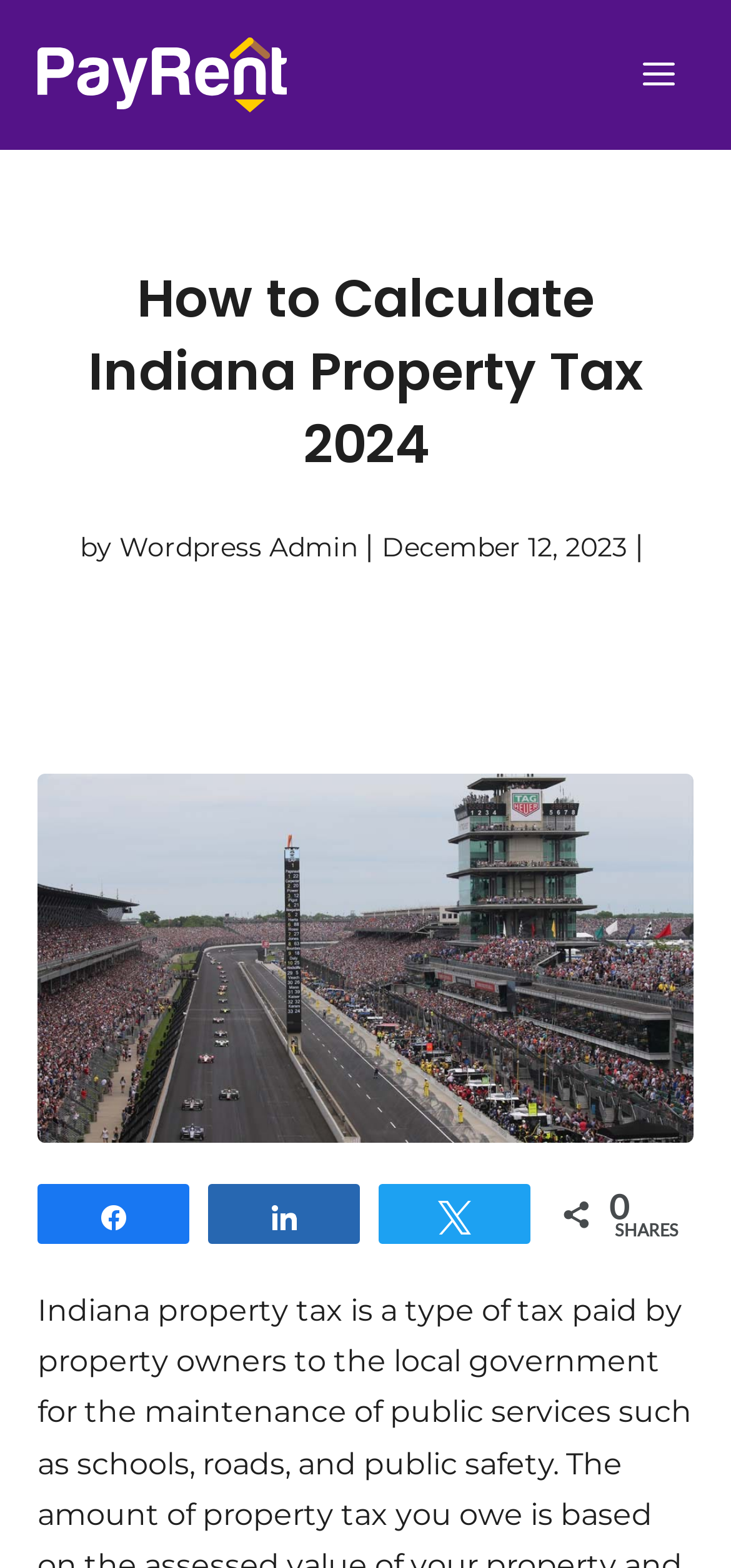What is the topic of the article?
From the screenshot, provide a brief answer in one word or phrase.

Indiana Property Tax